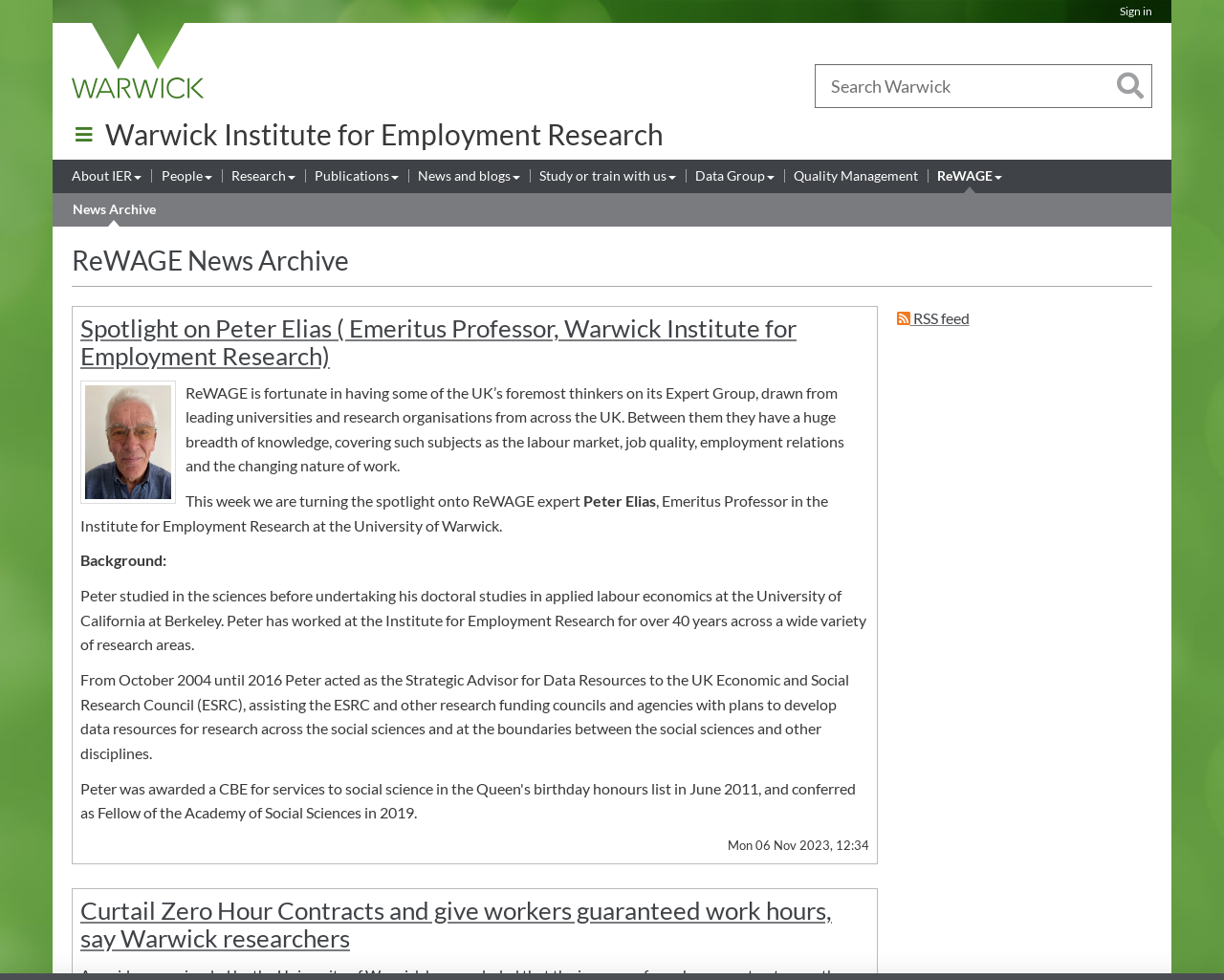Please provide a one-word or phrase answer to the question: 
What is the name of the research project?

ReWAGE